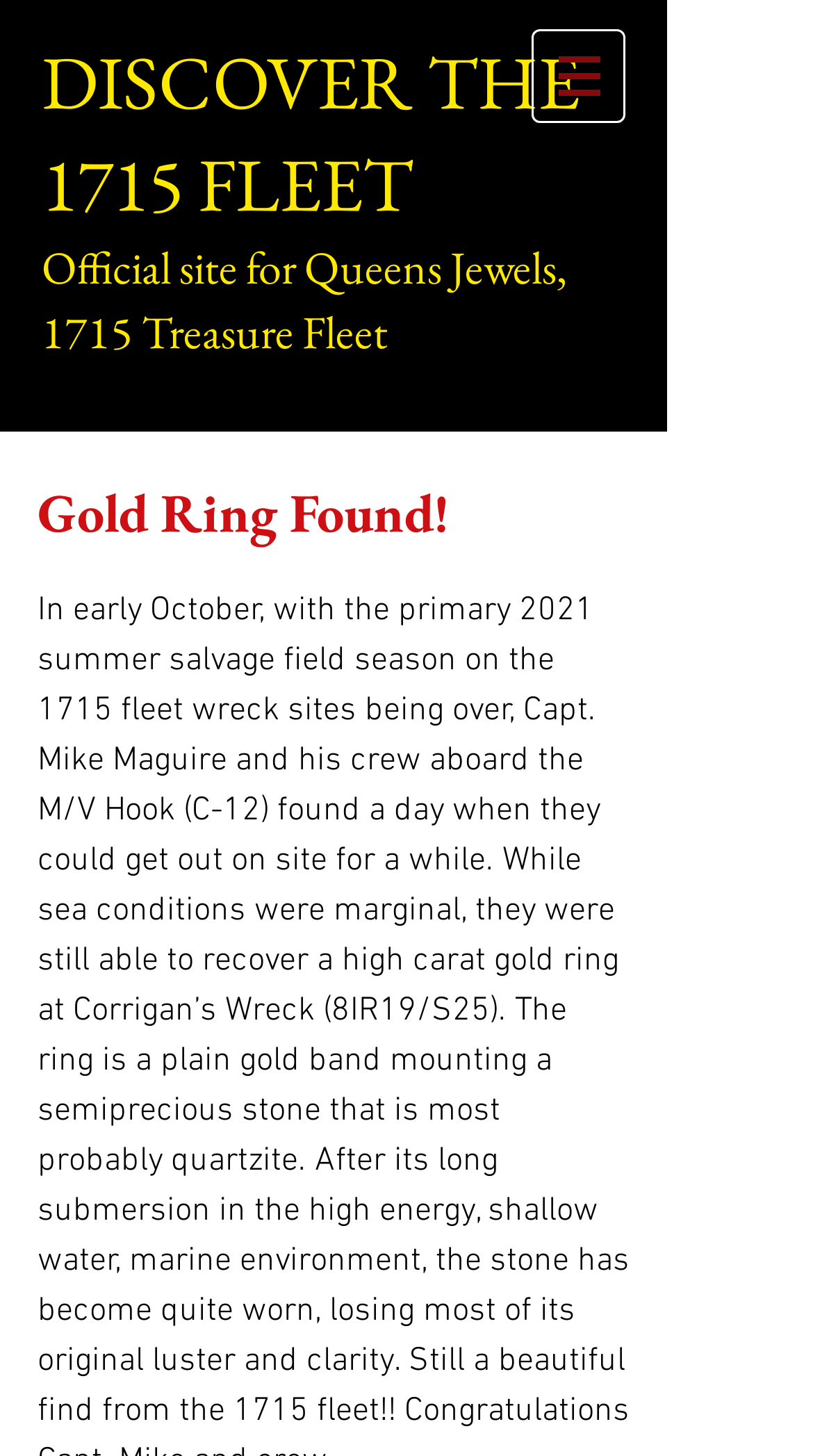What is the name of the fleet?
Refer to the screenshot and respond with a concise word or phrase.

1715 Treasure Fleet